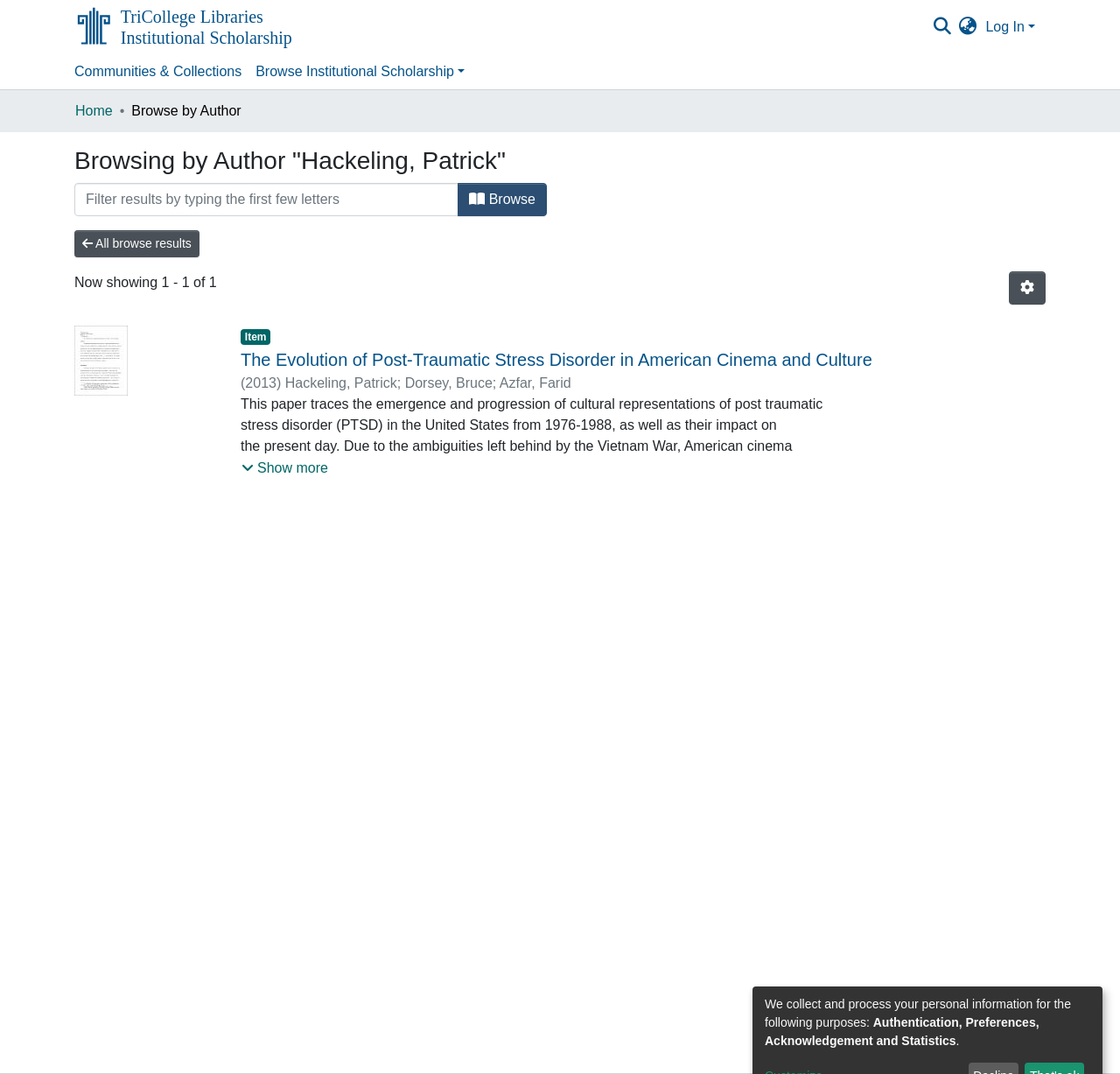Please find the bounding box coordinates of the section that needs to be clicked to achieve this instruction: "Show more details".

[0.215, 0.425, 0.294, 0.446]